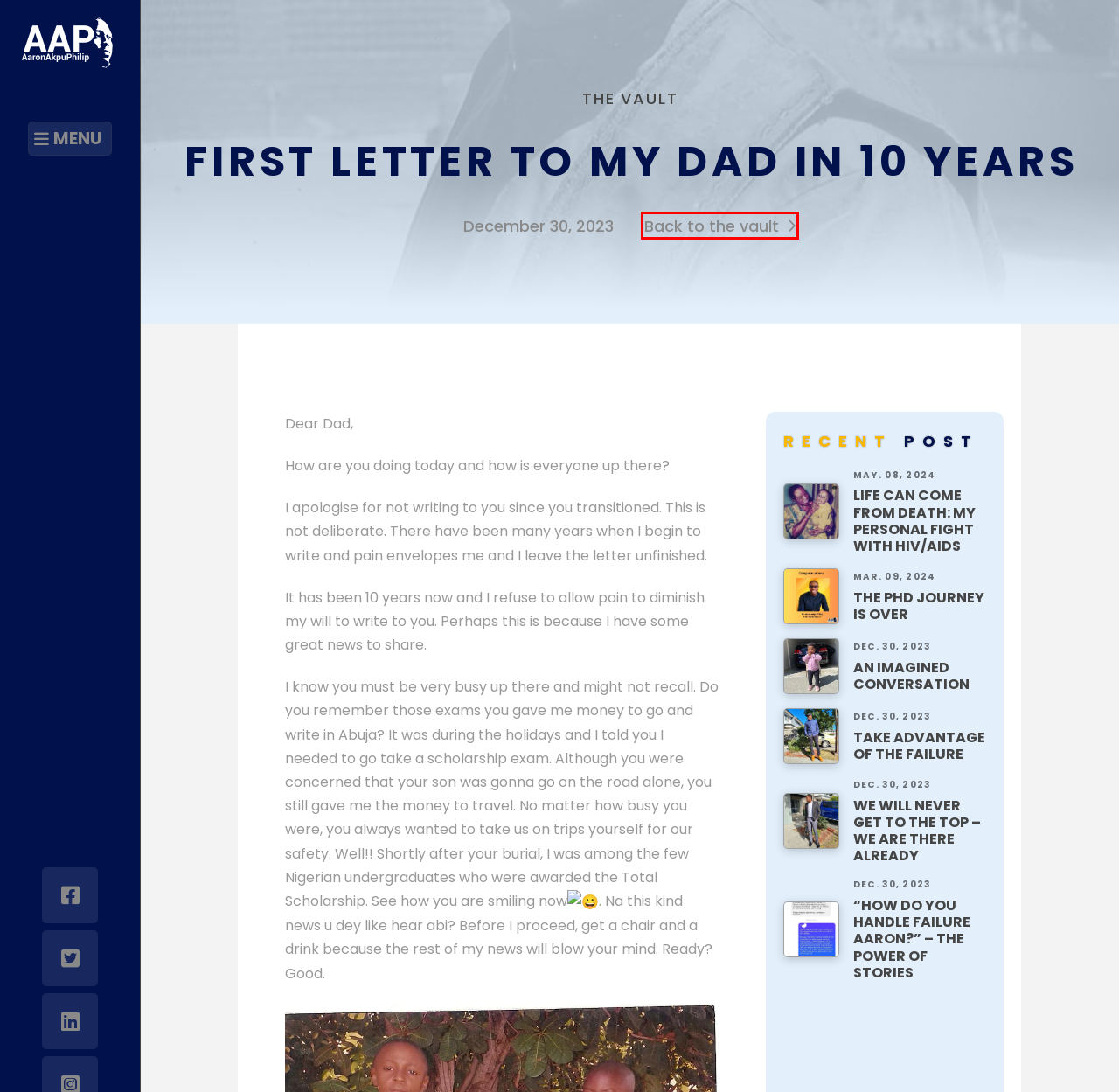You are provided with a screenshot of a webpage that includes a red rectangle bounding box. Please choose the most appropriate webpage description that matches the new webpage after clicking the element within the red bounding box. Here are the candidates:
A. THE PHD JOURNEY IS OVER | AAP – Aaron Akpu Philip
B. WE WILL NEVER GET TO THE TOP – WE ARE THERE ALREADY | AAP – Aaron Akpu Philip
C. AN IMAGINED CONVERSATION | AAP – Aaron Akpu Philip
D. “HOW DO YOU HANDLE FAILURE AARON?” – THE POWER OF STORIES | AAP – Aaron Akpu Philip
E. AAP – Aaron Akpu Philip | Inspire Young People Towards Personal and Professional Growth
F. TAKE ADVANTAGE OF THE FAILURE | AAP – Aaron Akpu Philip
G. LIFE CAN COME FROM DEATH: MY PERSONAL FIGHT WITH HIV/AIDS | AAP – Aaron Akpu Philip
H. The Vault | AAP – Aaron Akpu Philip

H